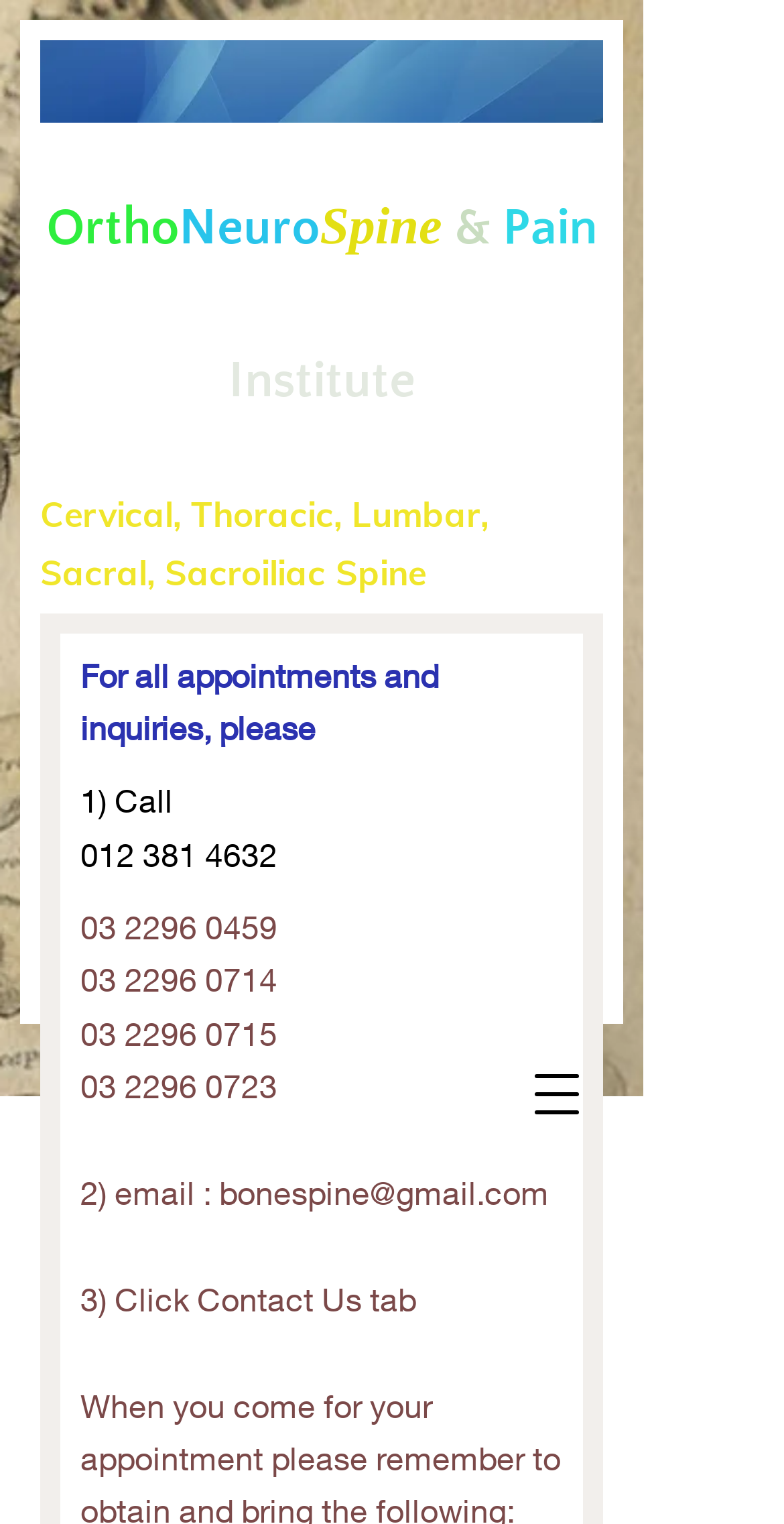What is the name of the institute?
Please provide a comprehensive answer based on the details in the screenshot.

The name of the institute can be found in the heading element at the top of the webpage, which reads 'OrthoNeuroSpine & Pain Institute'.